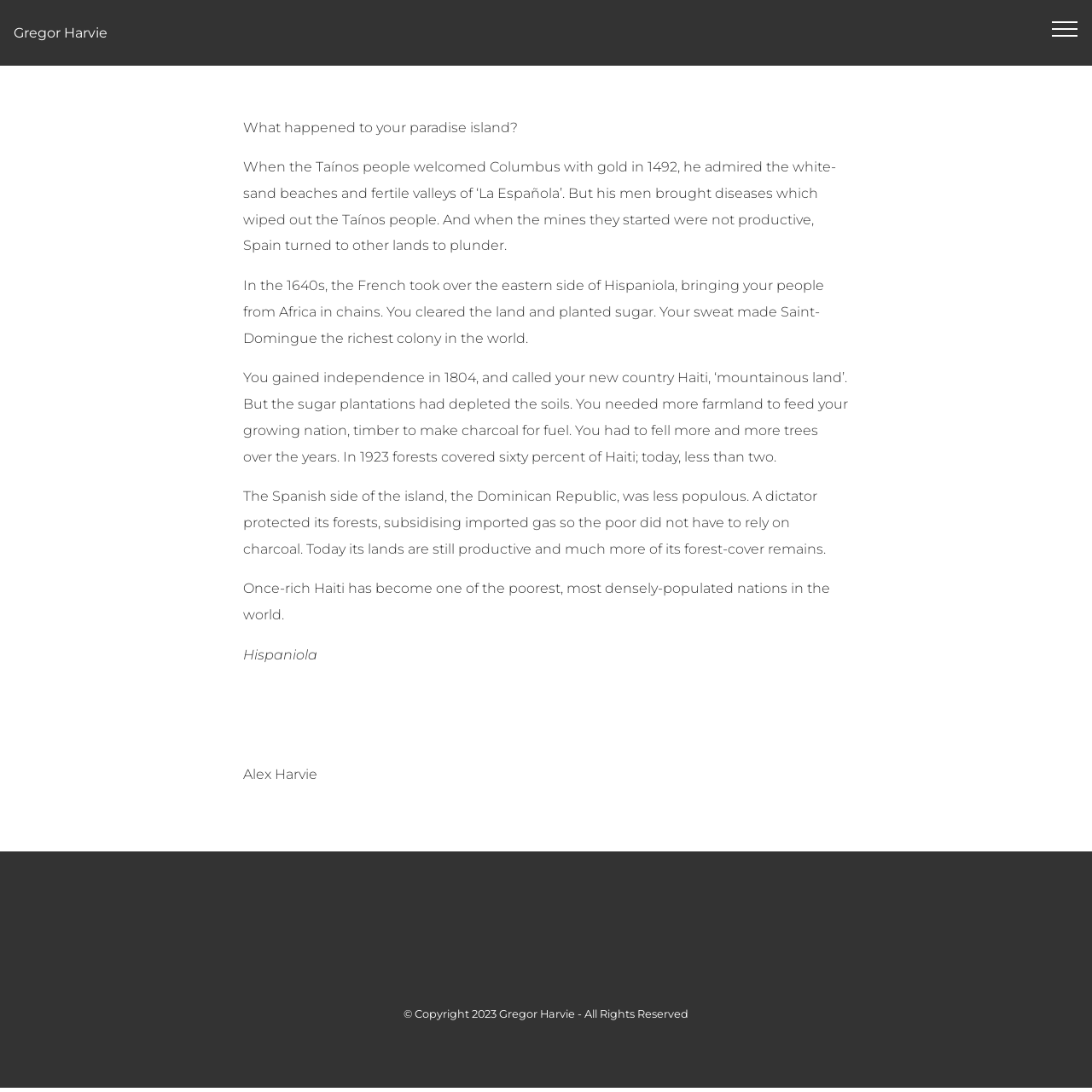Identify the bounding box for the UI element described as: "Sacramento personal injury lawyer". Ensure the coordinates are four float numbers between 0 and 1, formatted as [left, top, right, bottom].

None